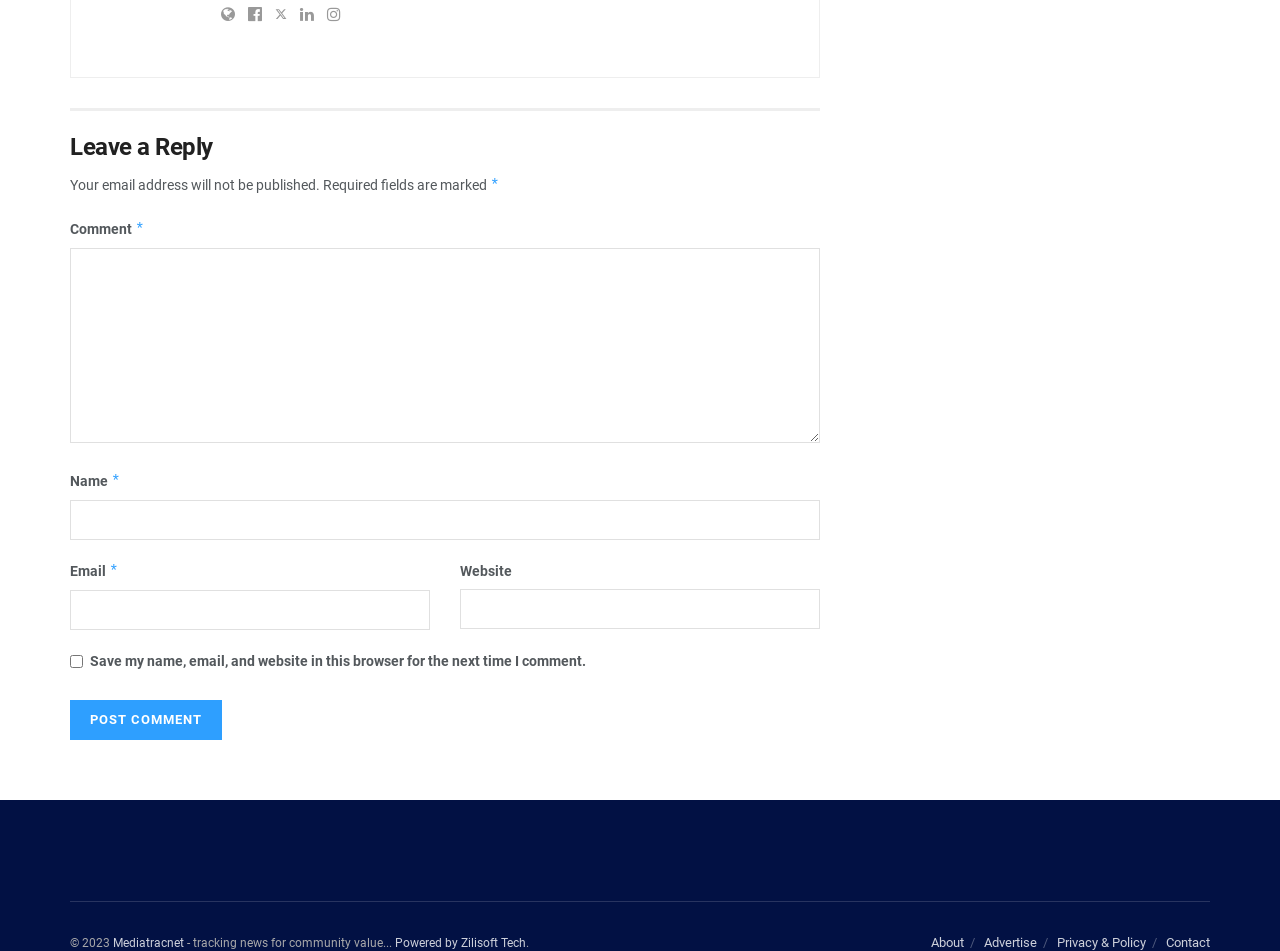Locate the bounding box coordinates of the element to click to perform the following action: 'Click to post your comment'. The coordinates should be given as four float values between 0 and 1, in the form of [left, top, right, bottom].

[0.055, 0.736, 0.173, 0.778]